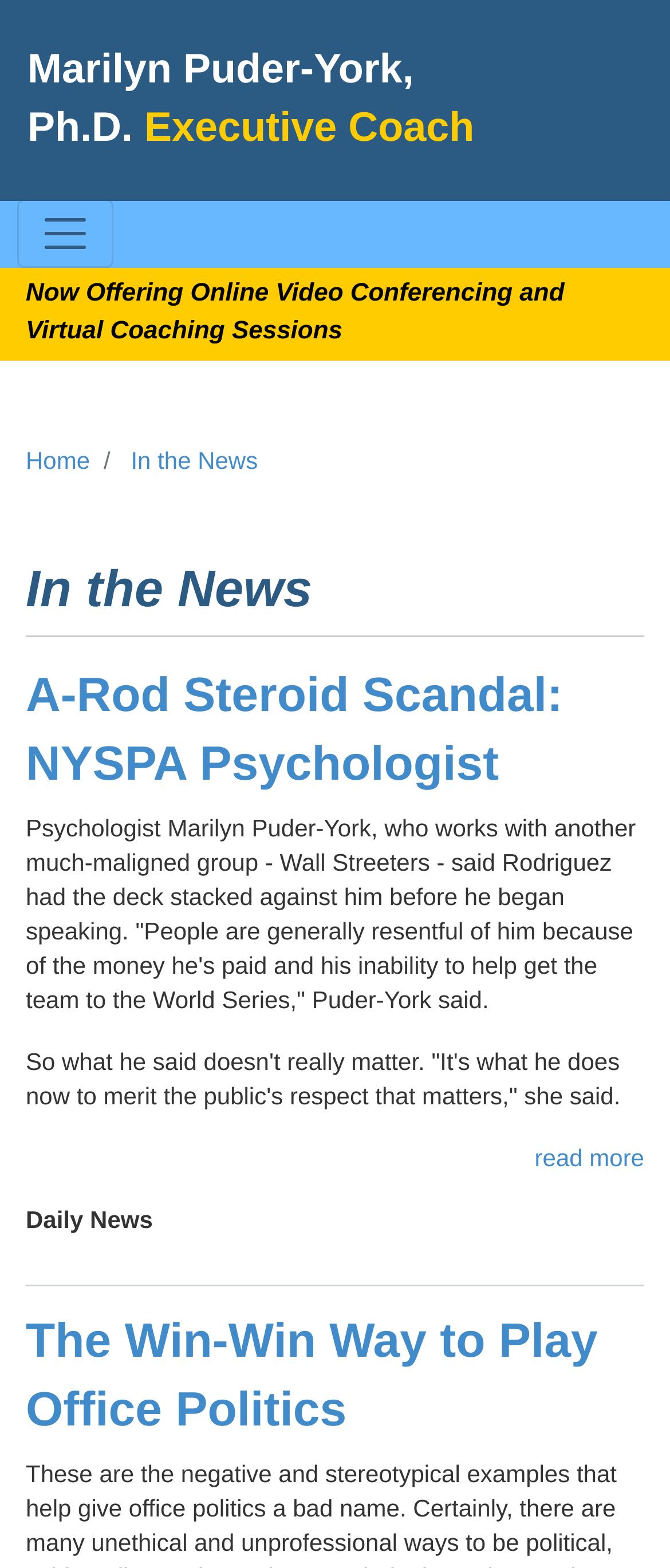Generate a comprehensive description of the webpage.

The webpage is about Marilyn Puder-York, Ph.D., an executive coach, and features a collection of news articles and links related to her work. At the top left, there is a link to her profile with the title "Marilyn Puder-York, Ph.D. Executive Coach". Next to it, a button labeled "Toggle navigation" allows users to access the site's navigation menu.

Below these elements, a static text announces that Marilyn Puder-York is now offering online video conferencing and virtual coaching sessions. Underneath, there are two links, "Home" and "In the News", which are part of the website's main navigation.

The main content of the page is a list of news articles, headed by a title "In the News". The list consists of two items, each with a link to the article, a brief description, and a "read more" link. The first article is about A-Rod's steroid scandal, and features a quote from Marilyn Puder-York, a psychologist, discussing the public's perception of A-Rod. The second article is titled "The Win-Win Way to Play Office Politics".

Each article has a brief summary, and the "read more" link allows users to access the full article. The articles are arranged vertically, with the first one taking up more space than the second one. The webpage has a clean and organized layout, making it easy to navigate and read the content.